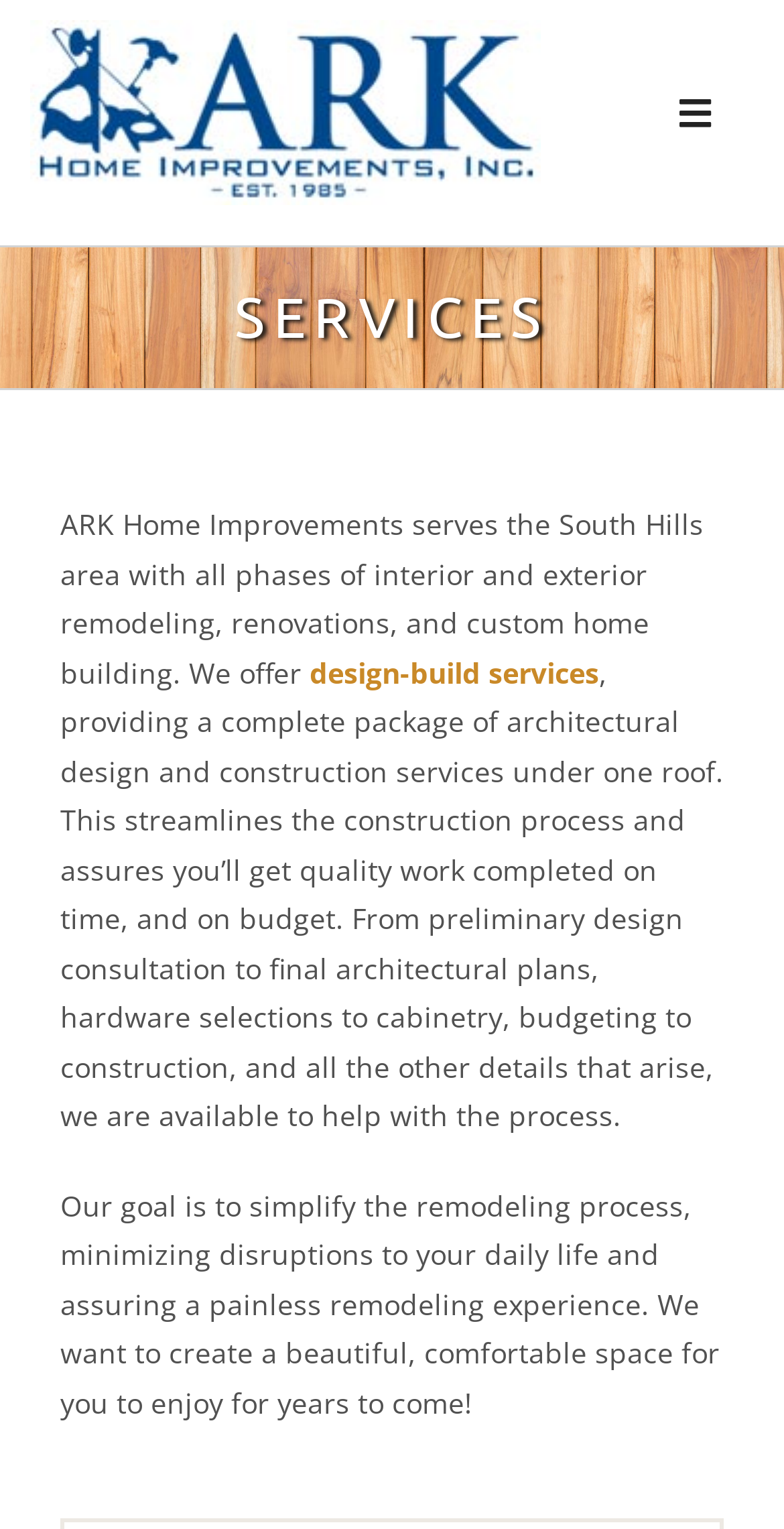Given the element description, predict the bounding box coordinates in the format (top-left x, top-left y, bottom-right x, bottom-right y), using floating point numbers between 0 and 1: Work

[0.0, 0.255, 1.0, 0.314]